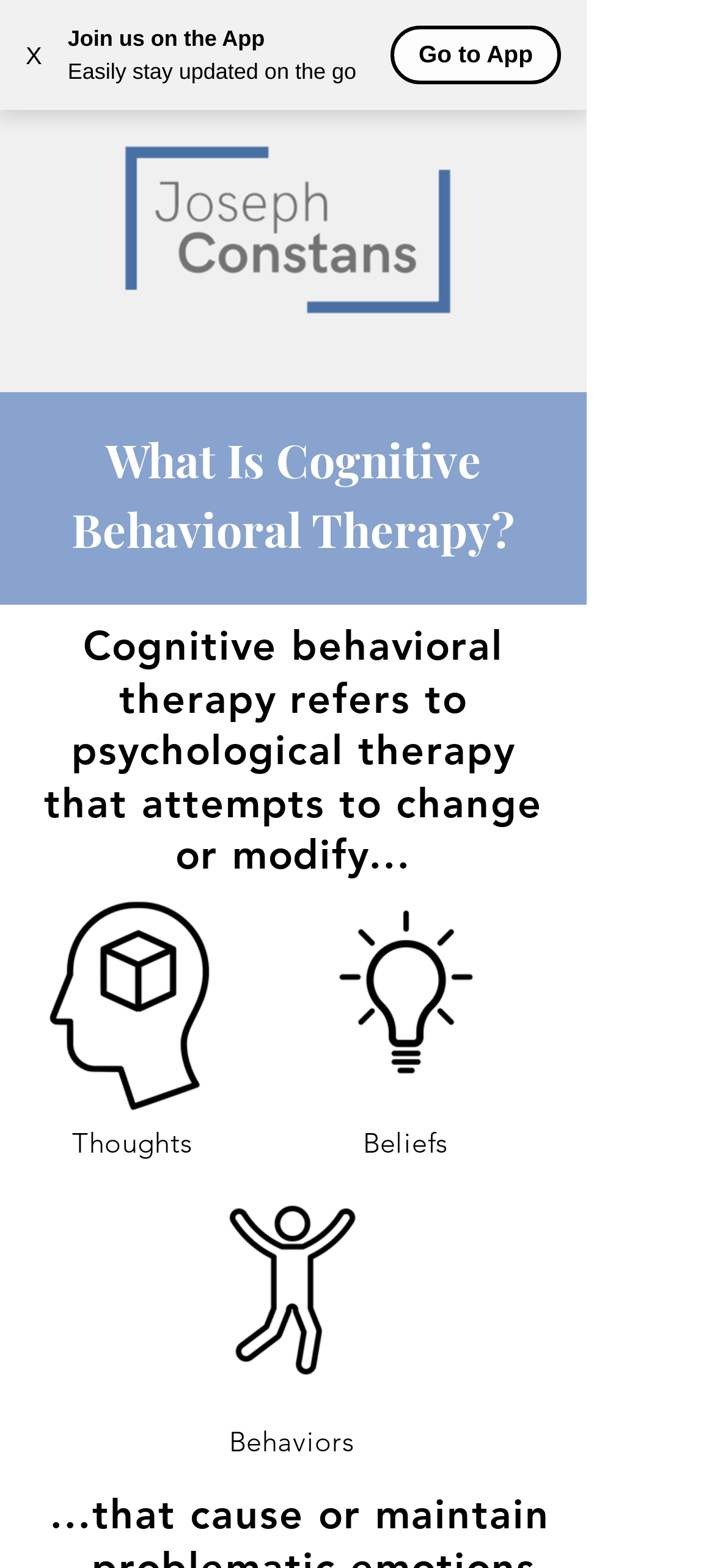Provide the bounding box coordinates of the HTML element described by the text: "X".

[0.0, 0.01, 0.095, 0.06]